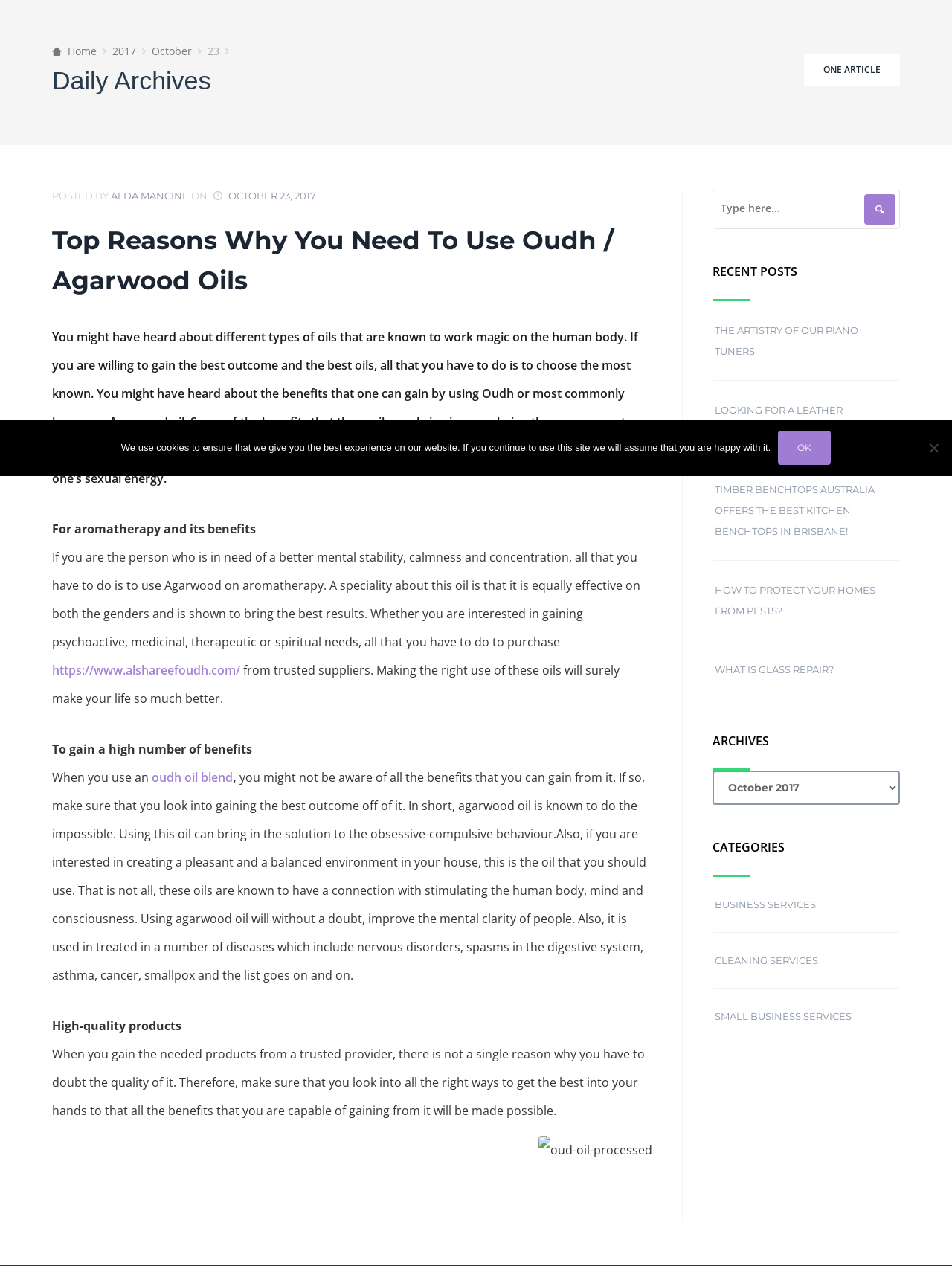From the screenshot, find the bounding box of the UI element matching this description: "Ok". Supply the bounding box coordinates in the form [left, top, right, bottom], each a float between 0 and 1.

[0.817, 0.34, 0.873, 0.367]